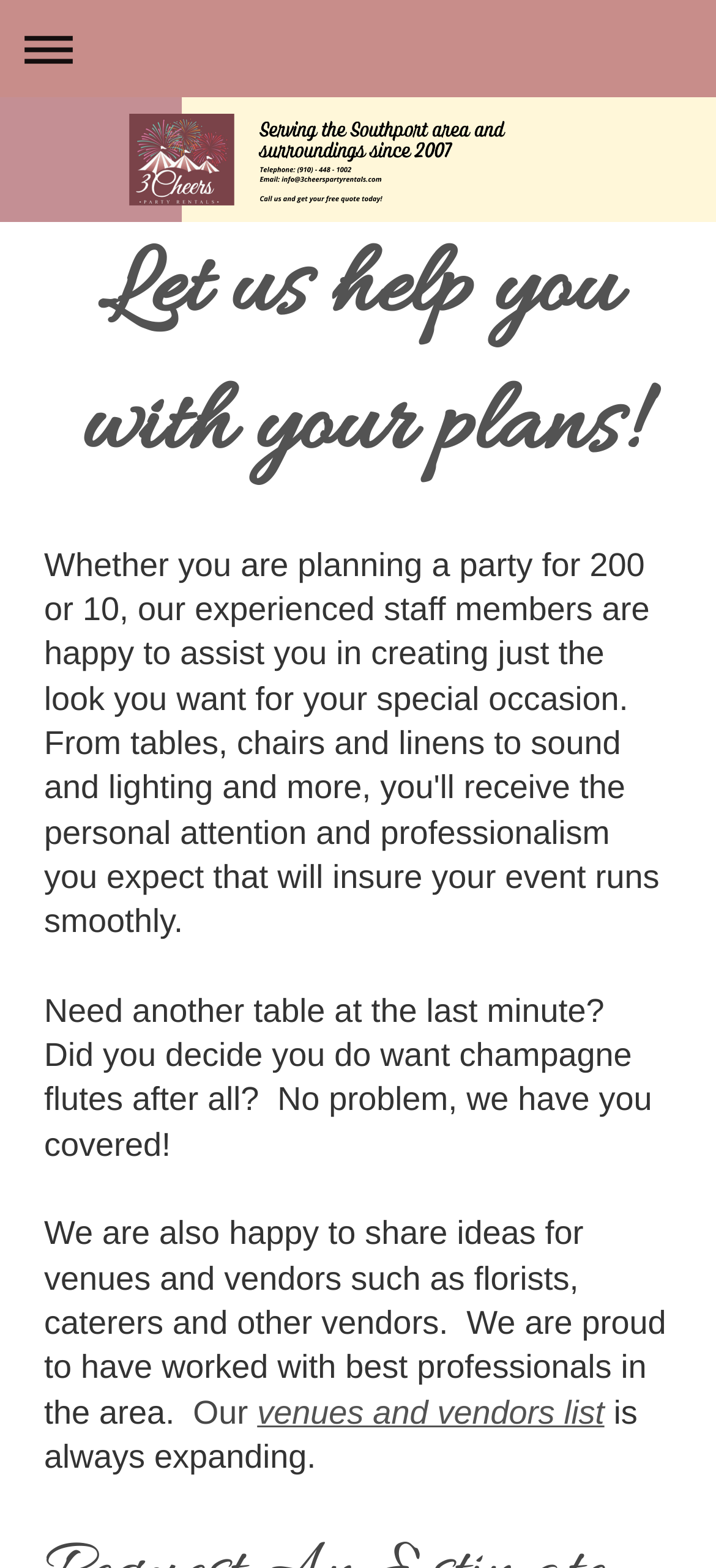Please give a one-word or short phrase response to the following question: 
What is the purpose of this website?

Party Rentals